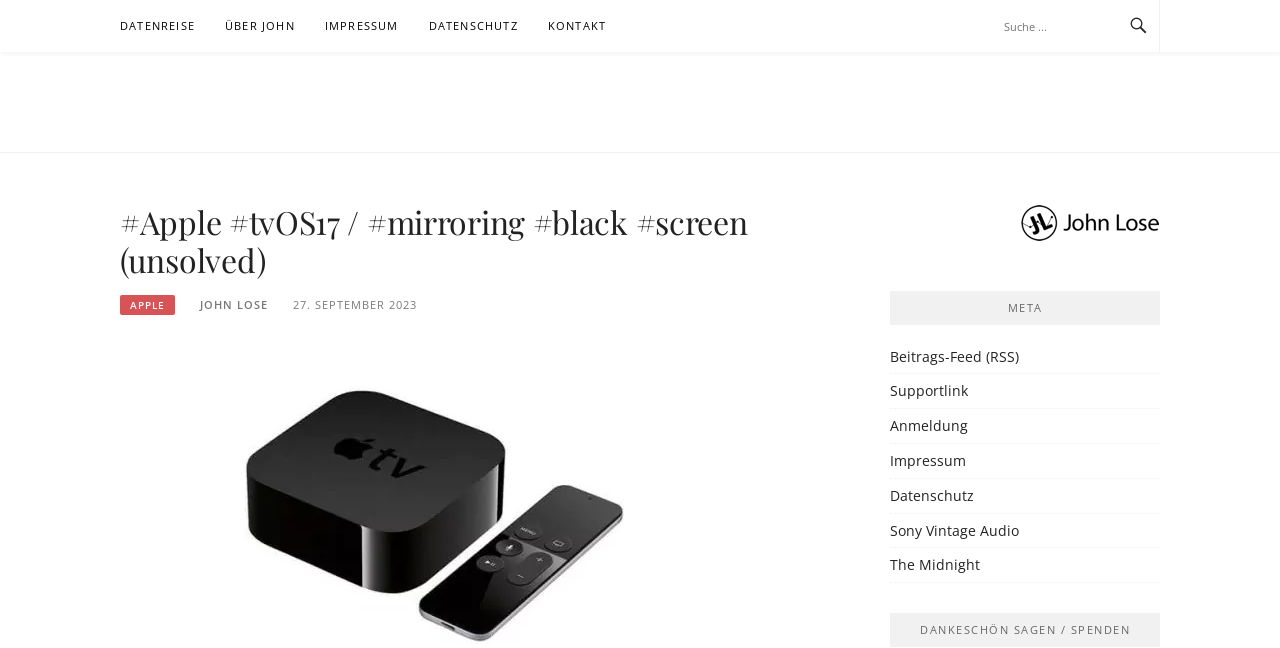Provide your answer in a single word or phrase: 
What is the text below the 'META' label?

Beitrags-Feed (RSS)